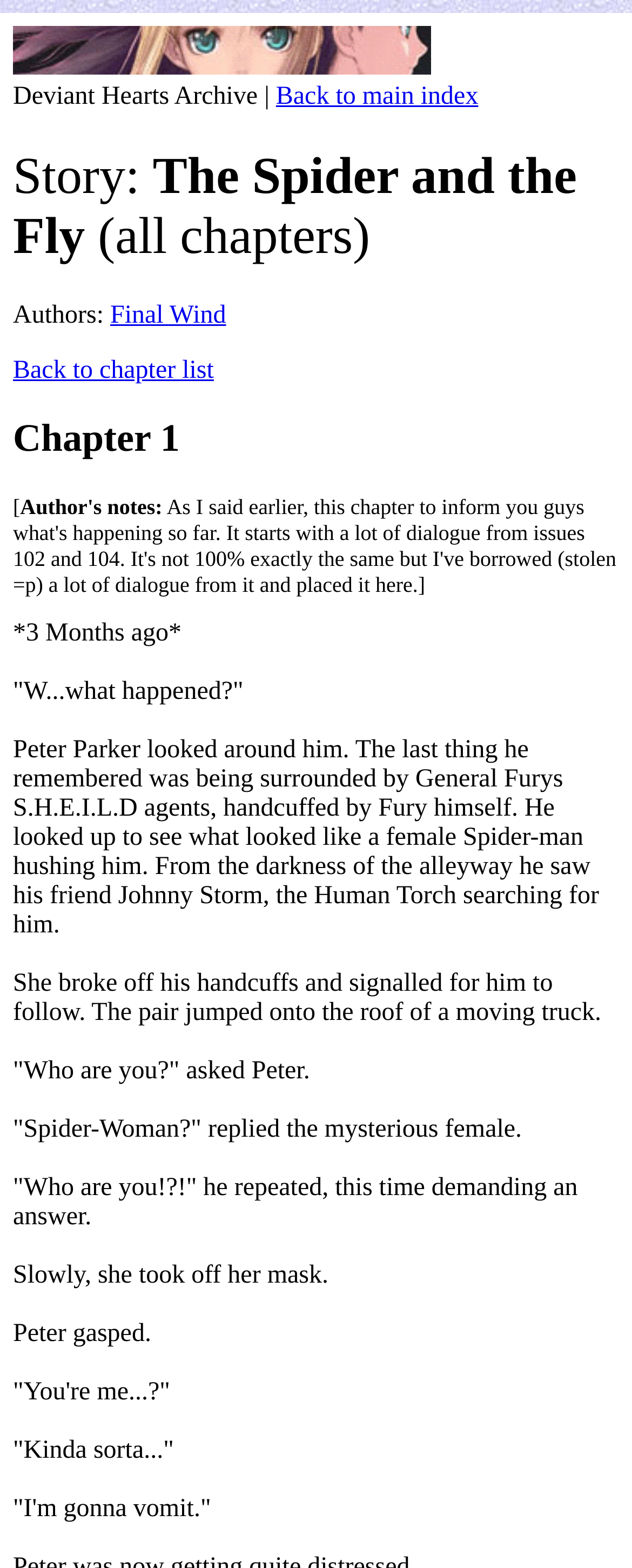Identify the bounding box for the element characterized by the following description: "Back to main index".

[0.437, 0.053, 0.757, 0.07]